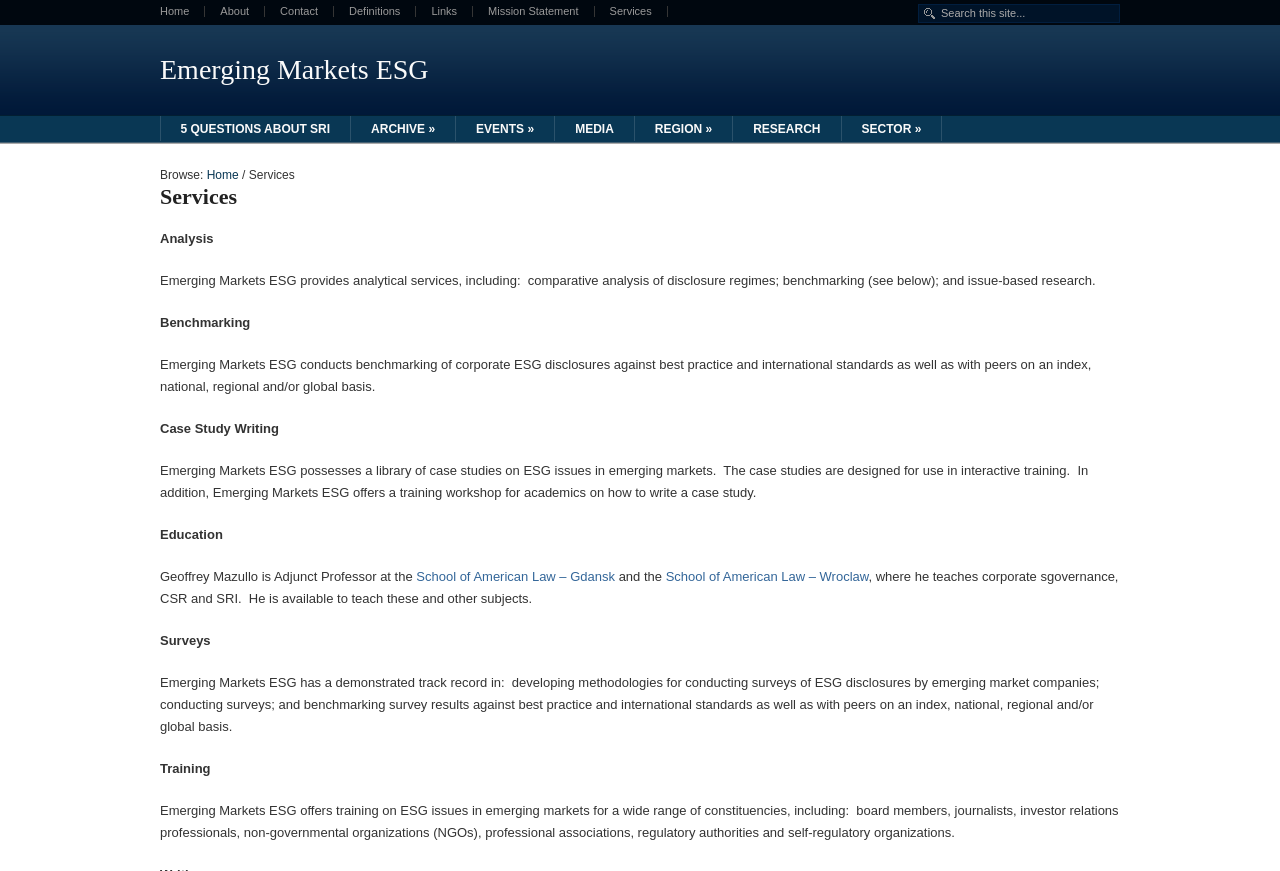What is the expertise of Geoffrey Mazullo?
Give a comprehensive and detailed explanation for the question.

According to the webpage, Geoffrey Mazullo is Adjunct Professor at the School of American Law – Gdansk and the School of American Law – Wroclaw, where he teaches corporate governance, CSR, and SRI. He is also available to teach these and other subjects.